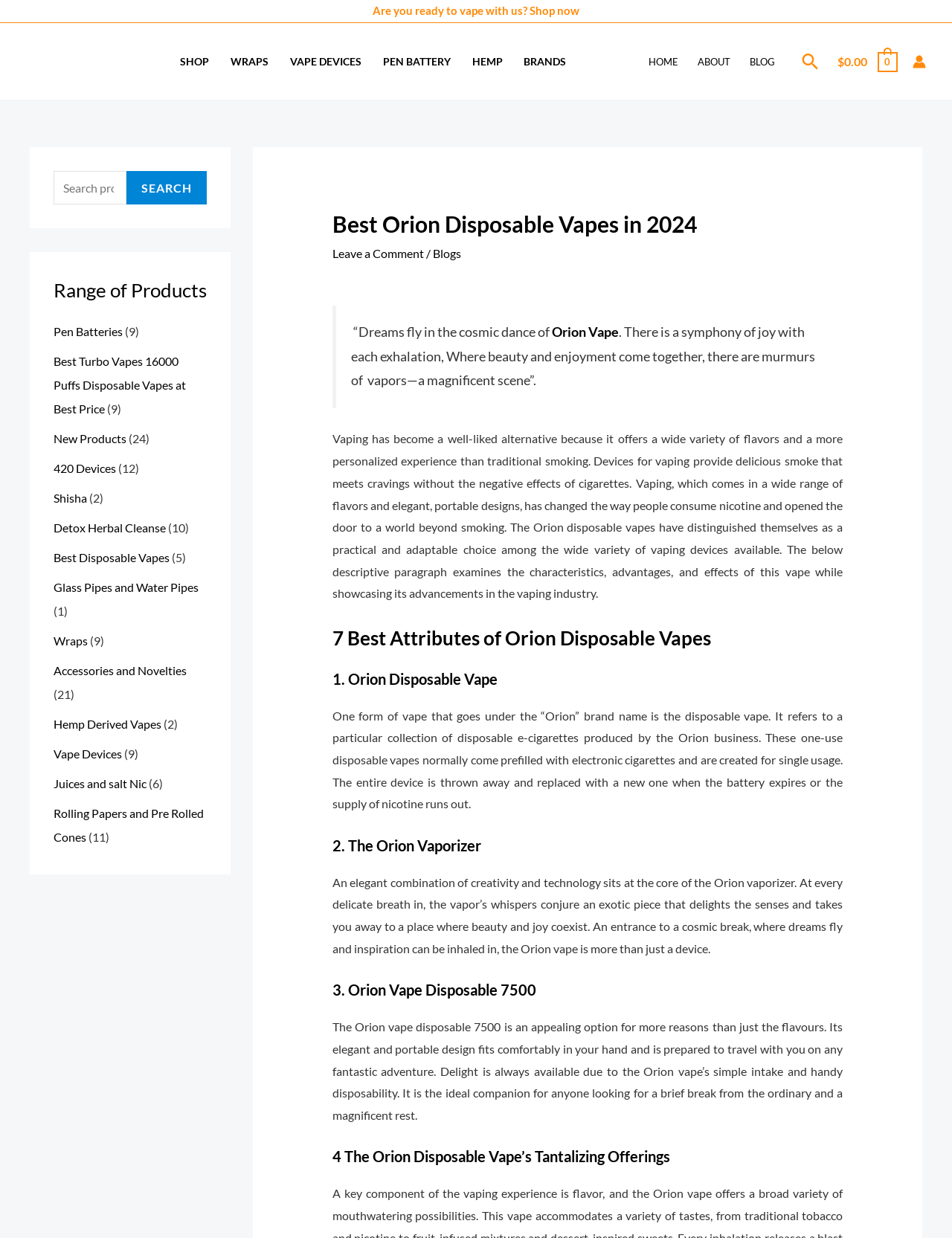Find and specify the bounding box coordinates that correspond to the clickable region for the instruction: "Explore the range of products".

[0.056, 0.223, 0.217, 0.246]